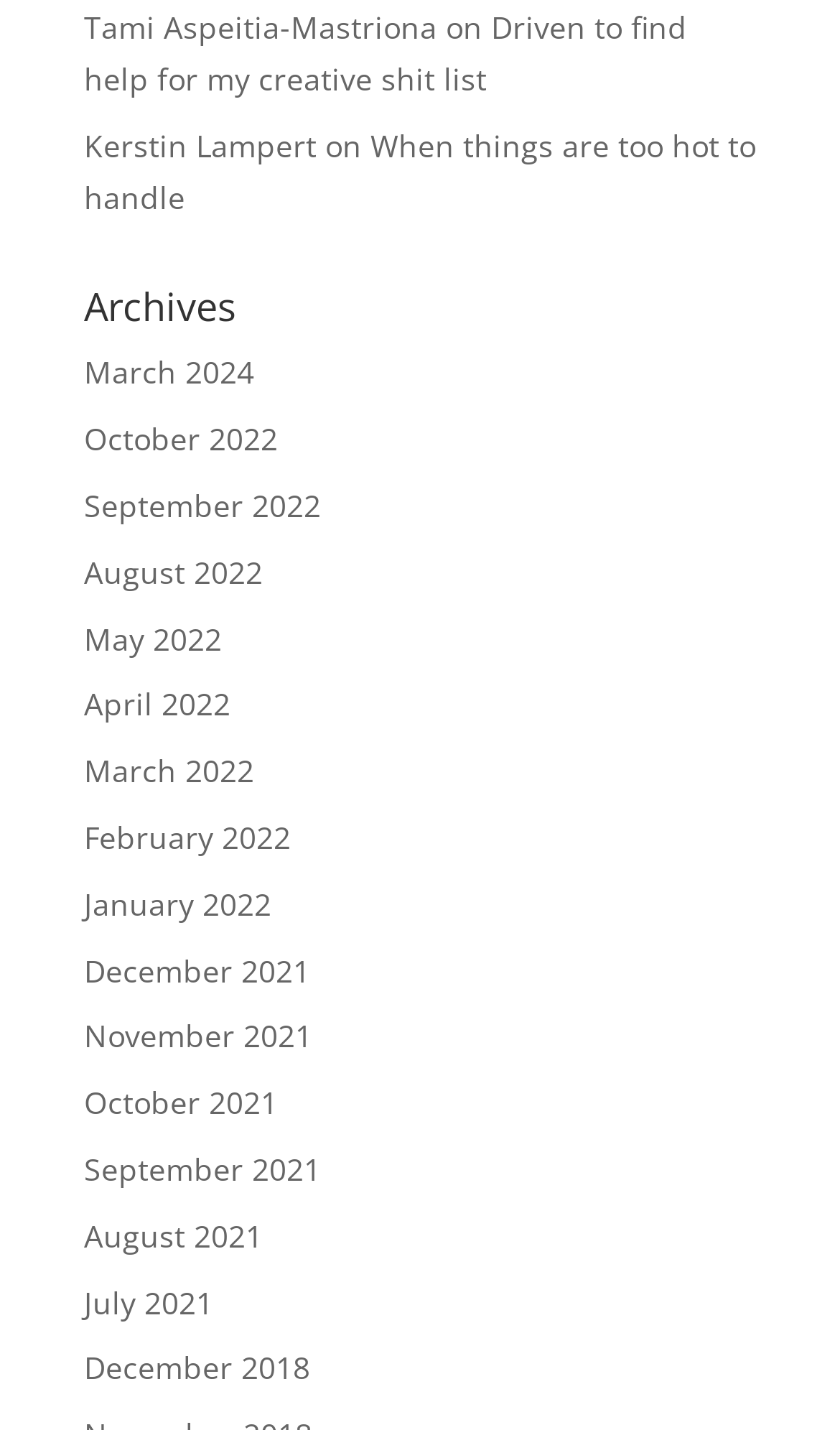Identify the bounding box of the UI component described as: "October 2022".

[0.1, 0.293, 0.331, 0.321]